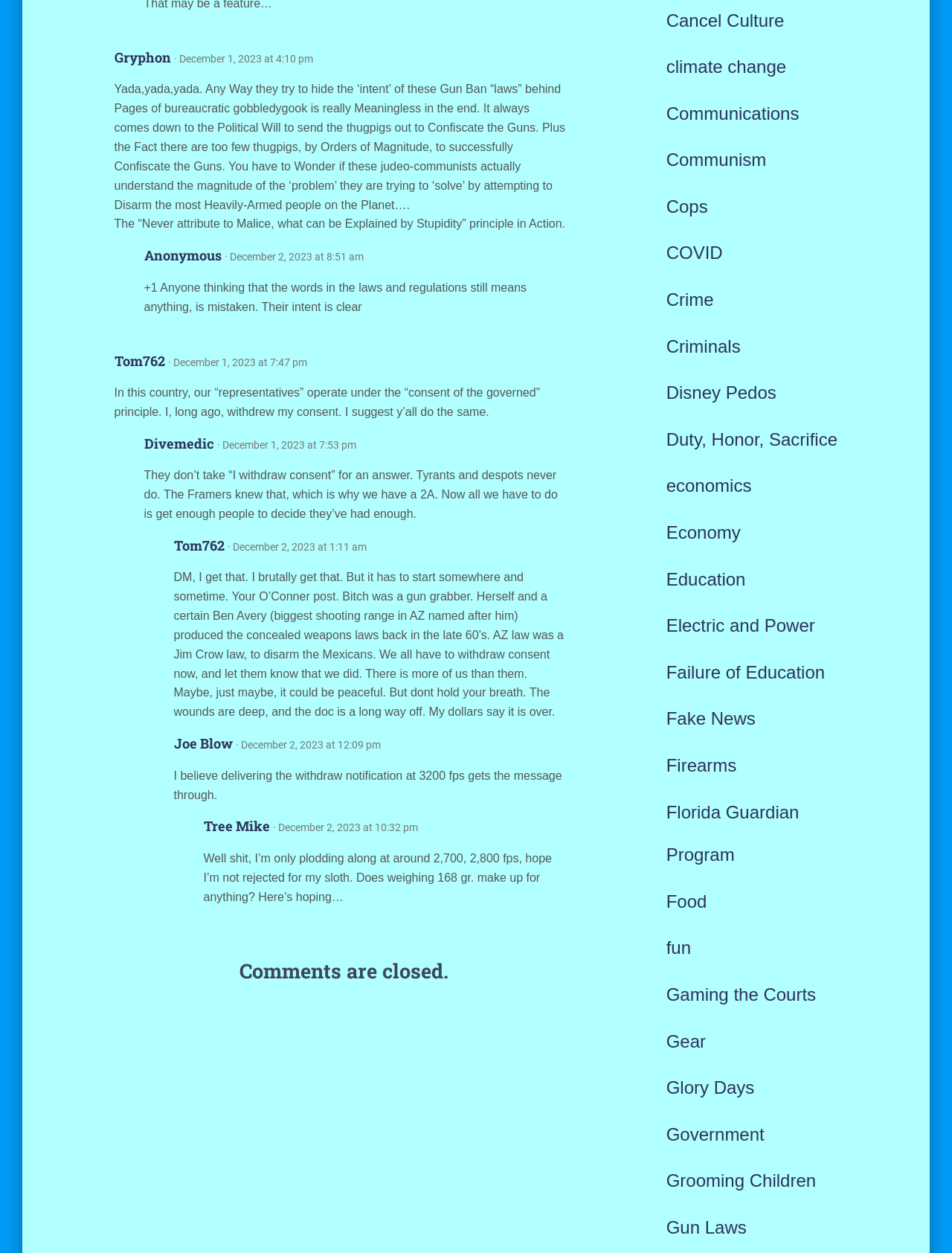What is the status of comments on this webpage?
Using the information from the image, give a concise answer in one word or a short phrase.

Closed